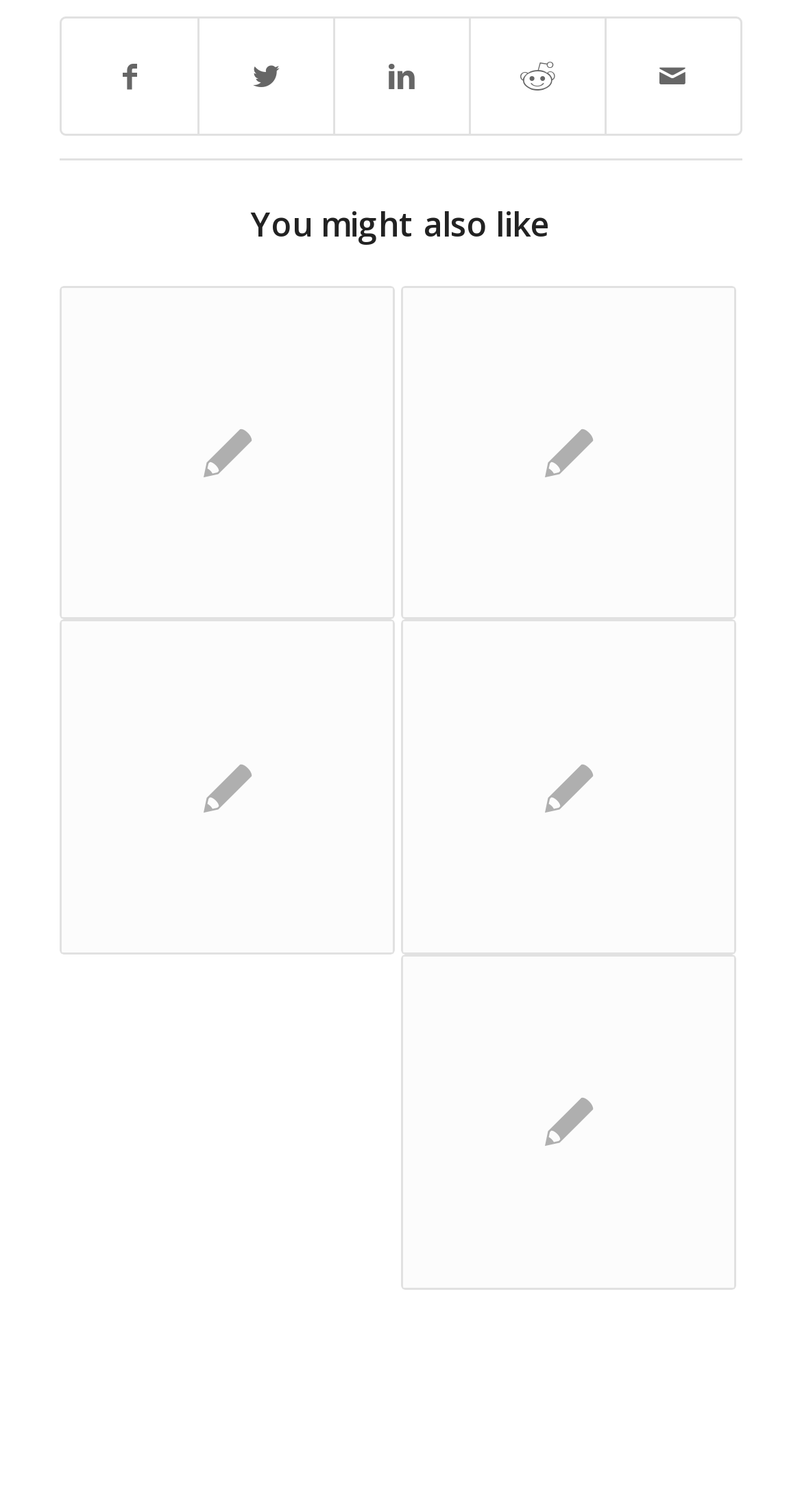Using the provided element description: "Share by Mail", identify the bounding box coordinates. The coordinates should be four floats between 0 and 1 in the order [left, top, right, bottom].

[0.756, 0.012, 0.922, 0.088]